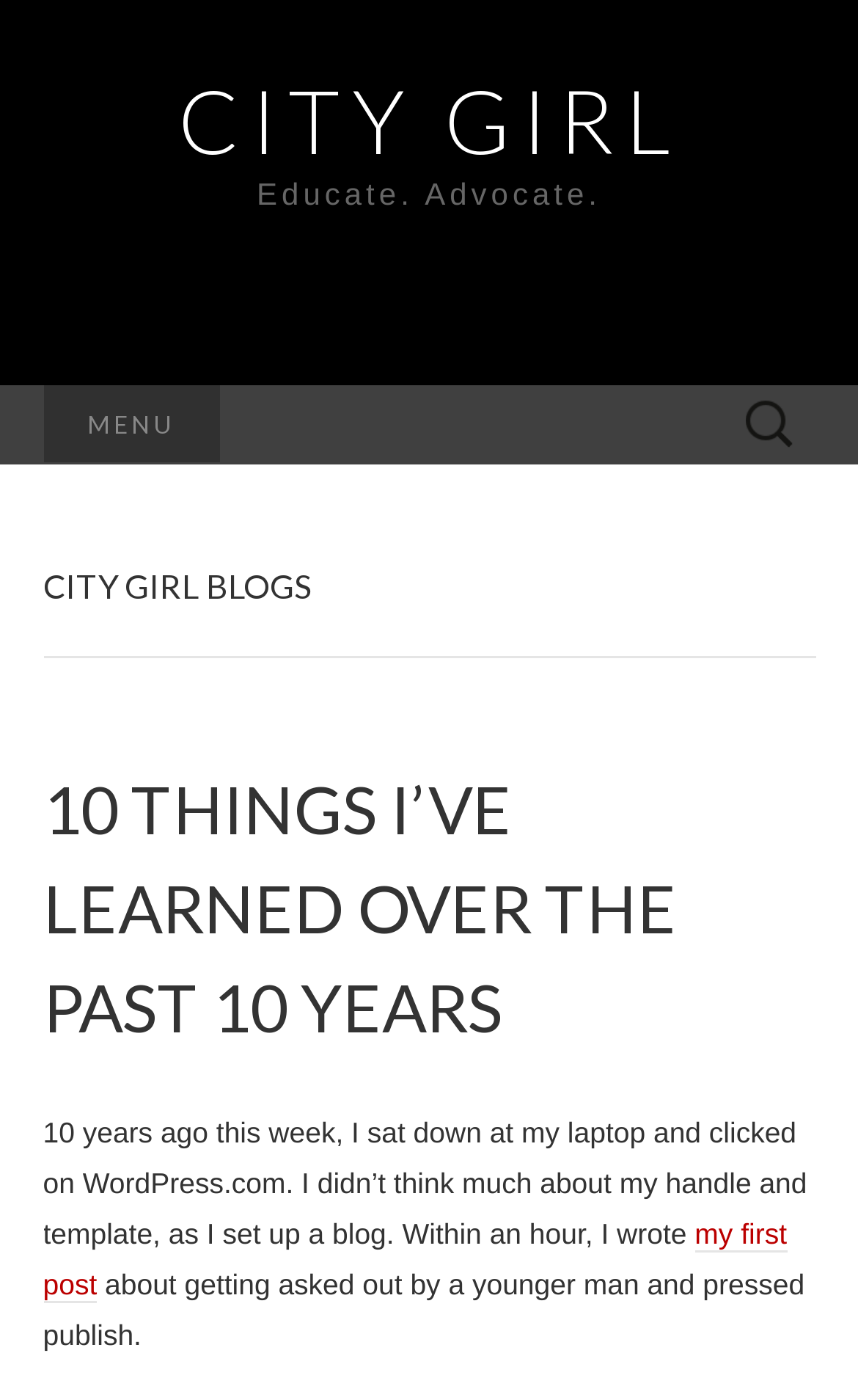Predict the bounding box coordinates of the UI element that matches this description: "City Girl Educate. Advocate.". The coordinates should be in the format [left, top, right, bottom] with each value between 0 and 1.

[0.05, 0.0, 0.95, 0.275]